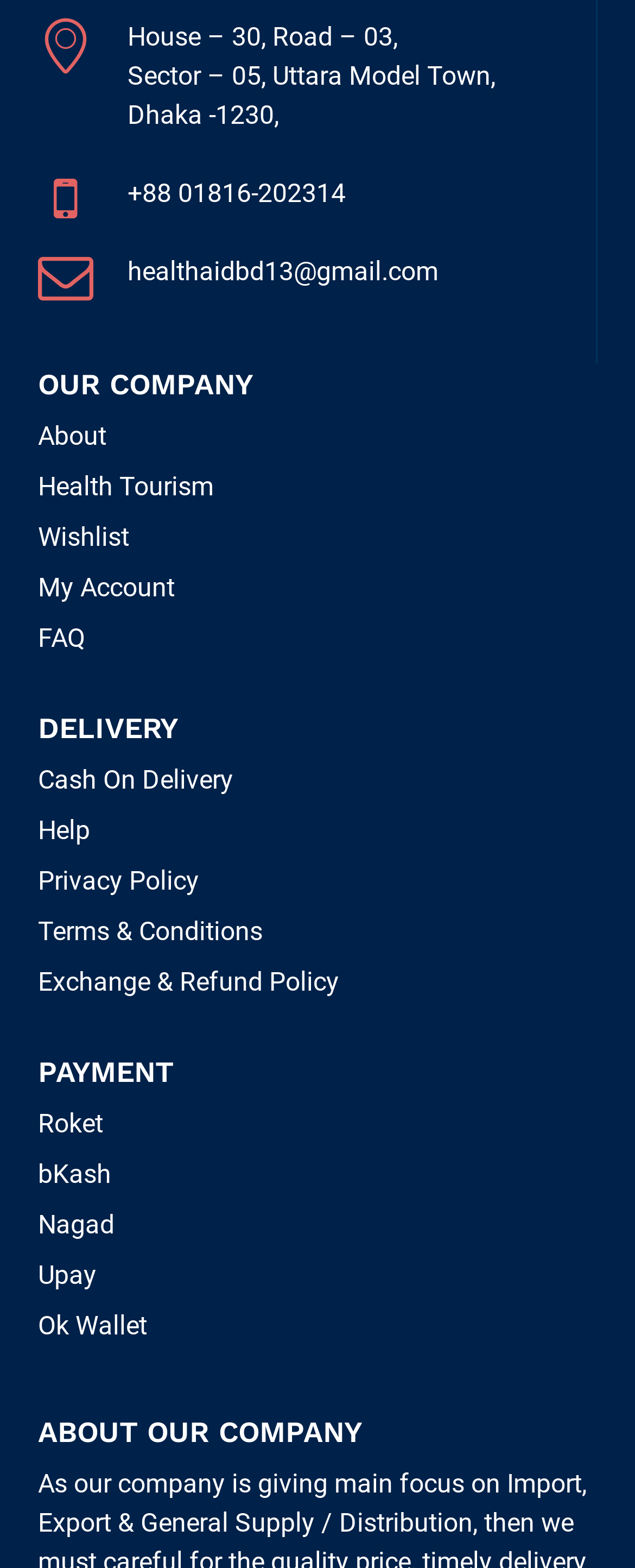Using the information shown in the image, answer the question with as much detail as possible: What is the company's address?

I found the company's address by looking at the static text elements at the top of the webpage, which provide the address in a formatted manner.